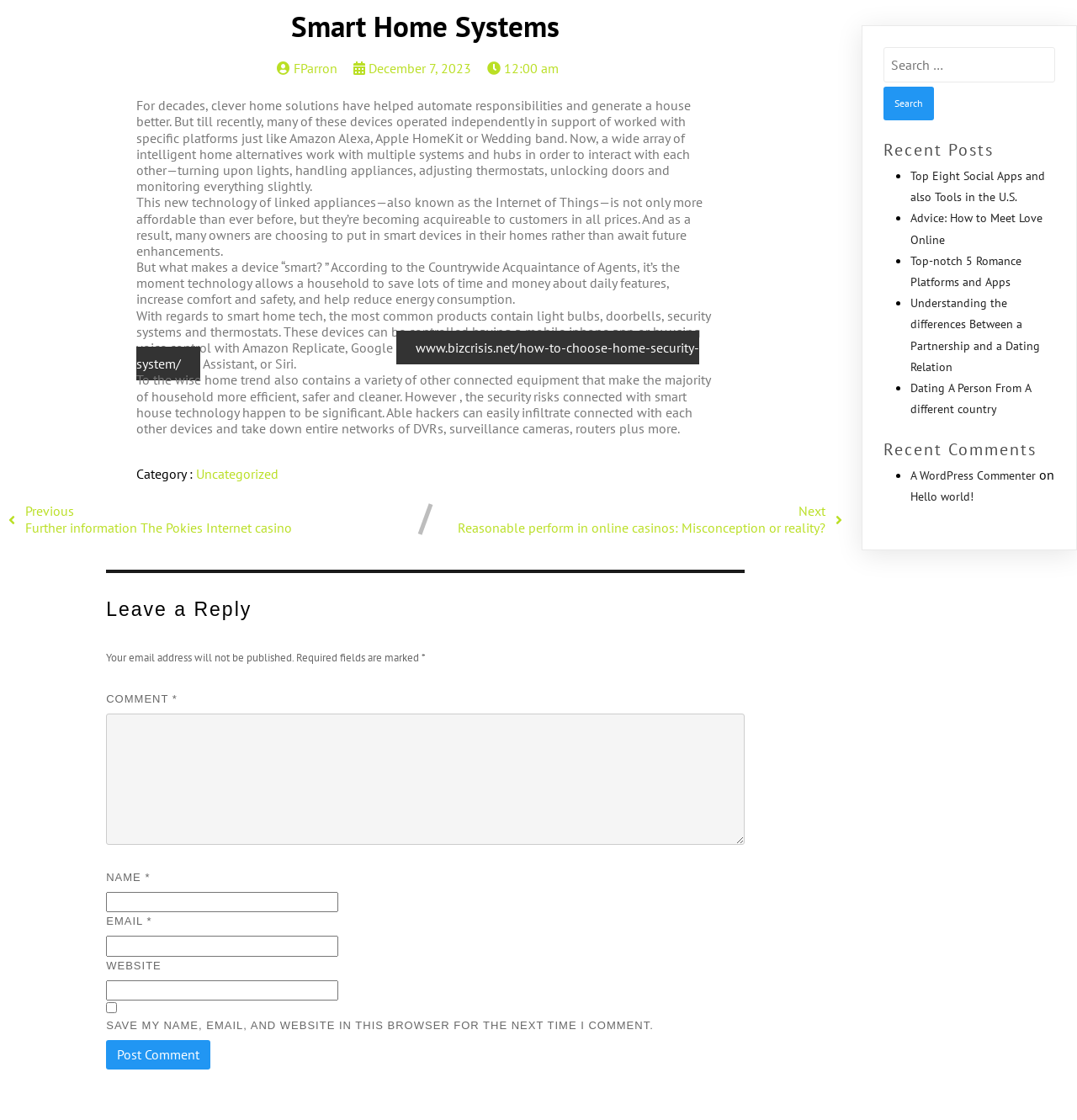Identify the bounding box coordinates of the specific part of the webpage to click to complete this instruction: "Search for something".

[0.82, 0.042, 0.98, 0.074]